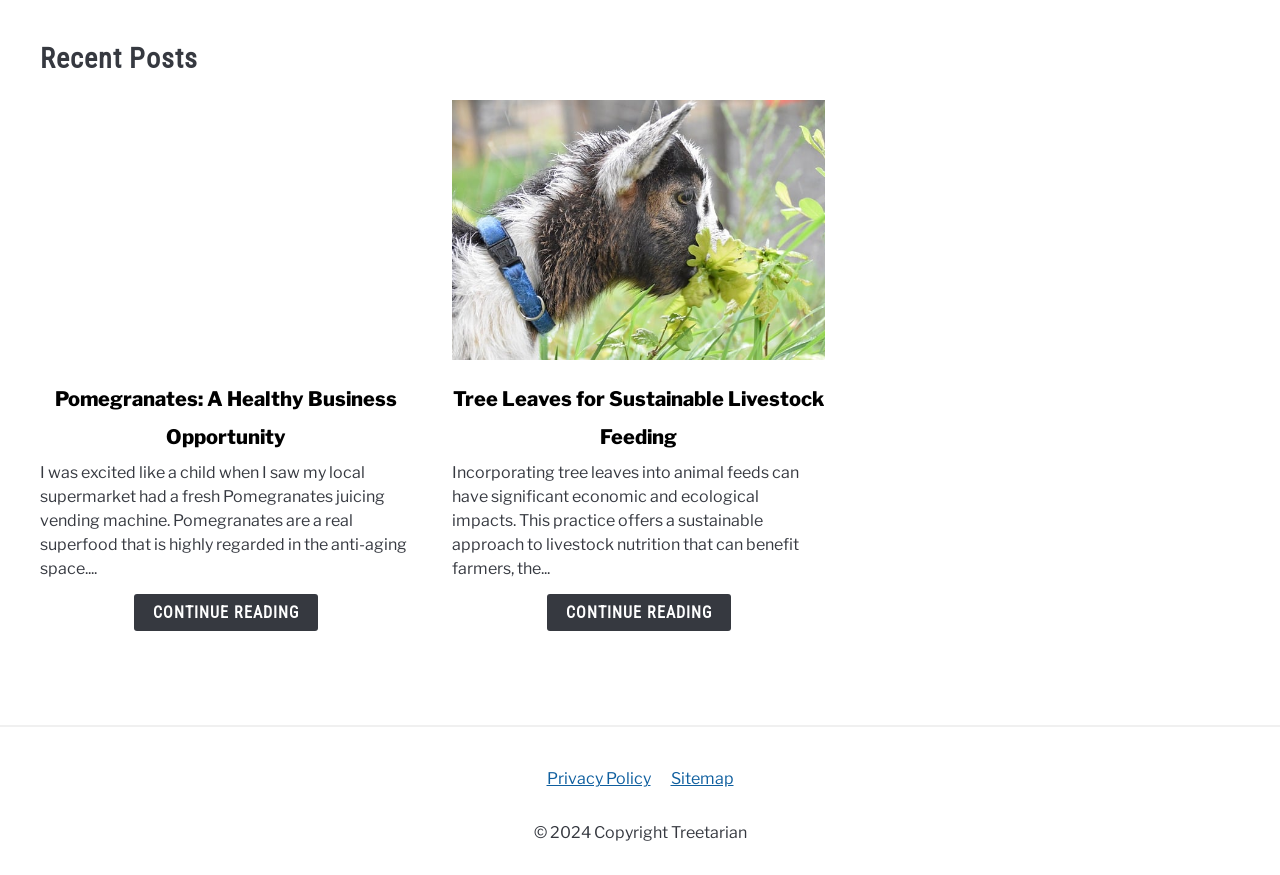Use a single word or phrase to answer the question:
What is the topic of the first article?

Pomegranates